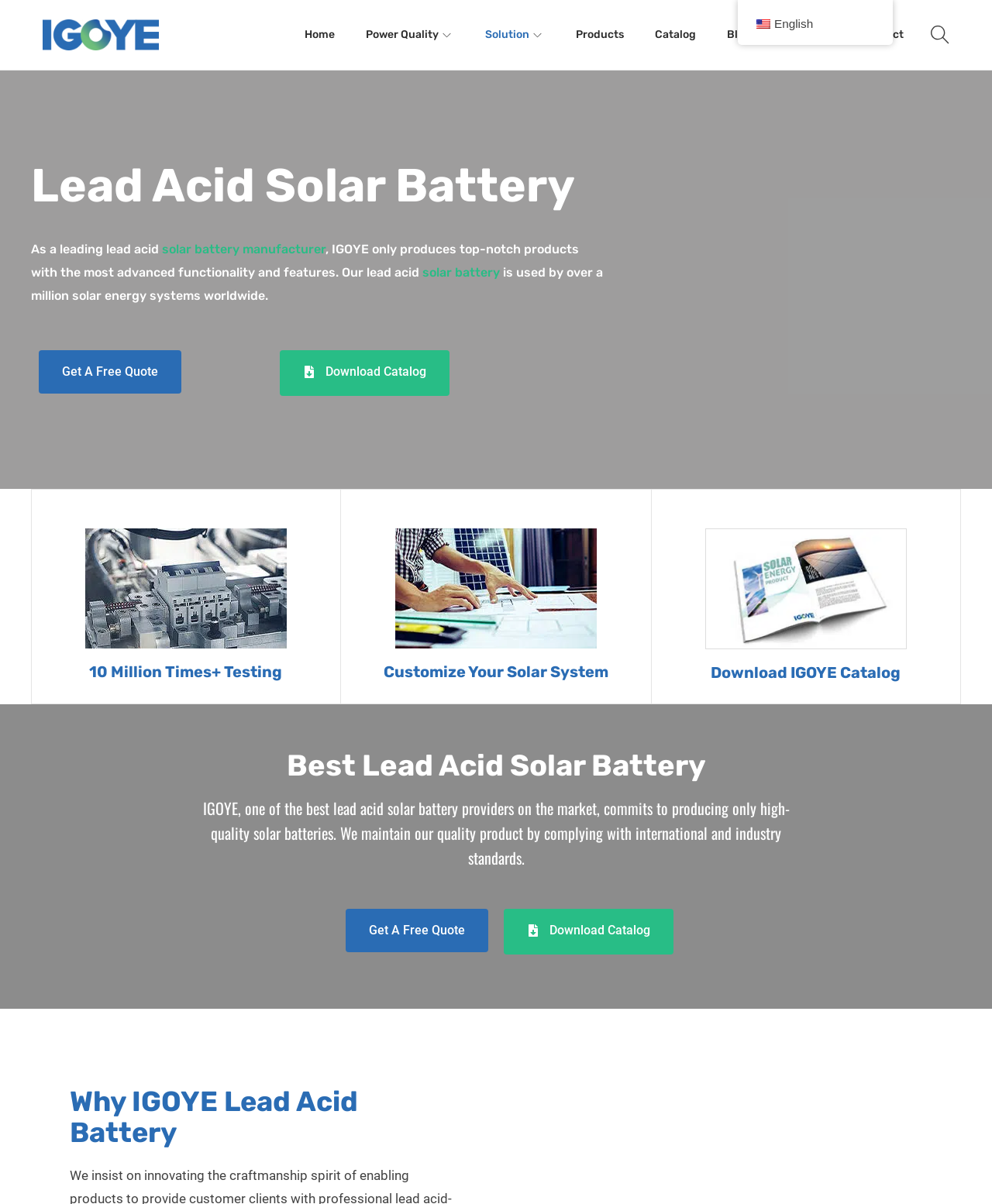What type of battery does the company produce?
Ensure your answer is thorough and detailed.

The company produces lead acid solar batteries, as mentioned in the heading 'Lead Acid Solar Battery' and in the text 'As a leading lead acid solar battery manufacturer...'.